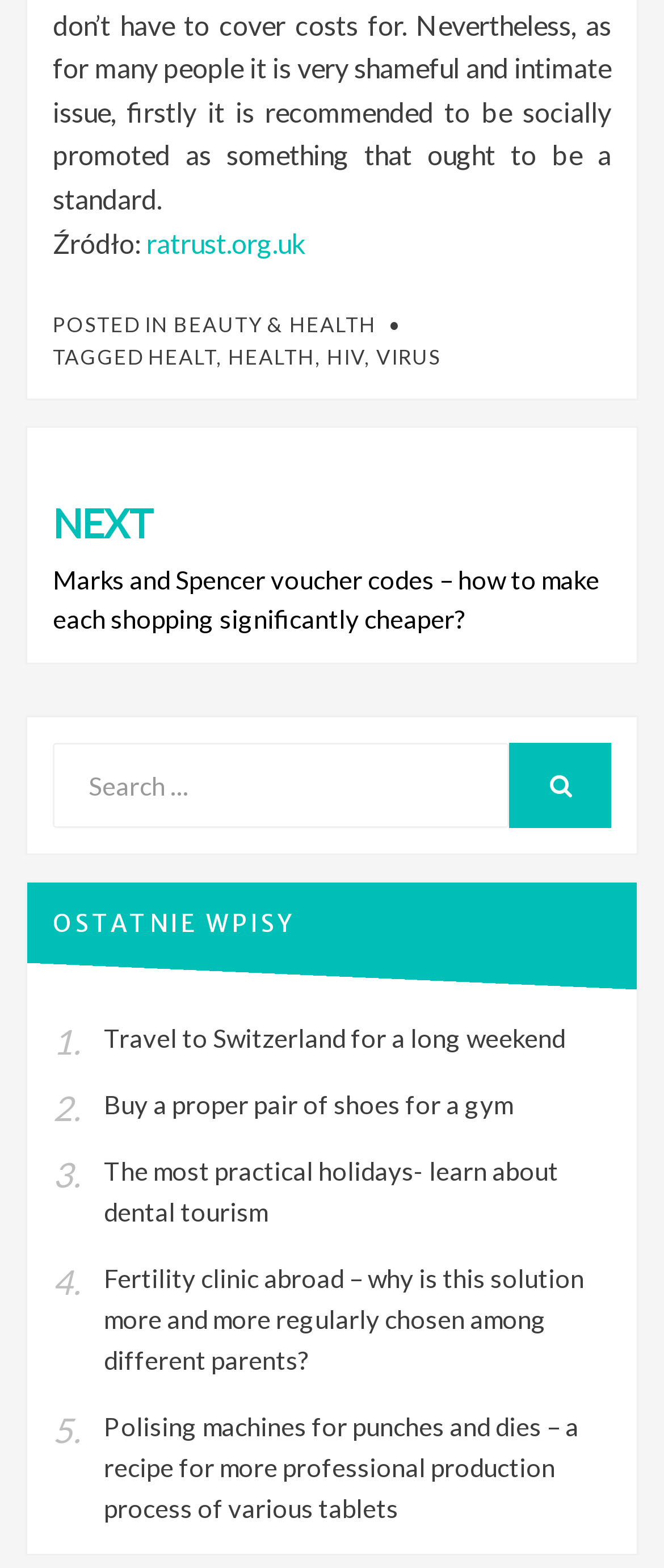Given the element description: "Search", predict the bounding box coordinates of the UI element it refers to, using four float numbers between 0 and 1, i.e., [left, top, right, bottom].

[0.767, 0.474, 0.921, 0.529]